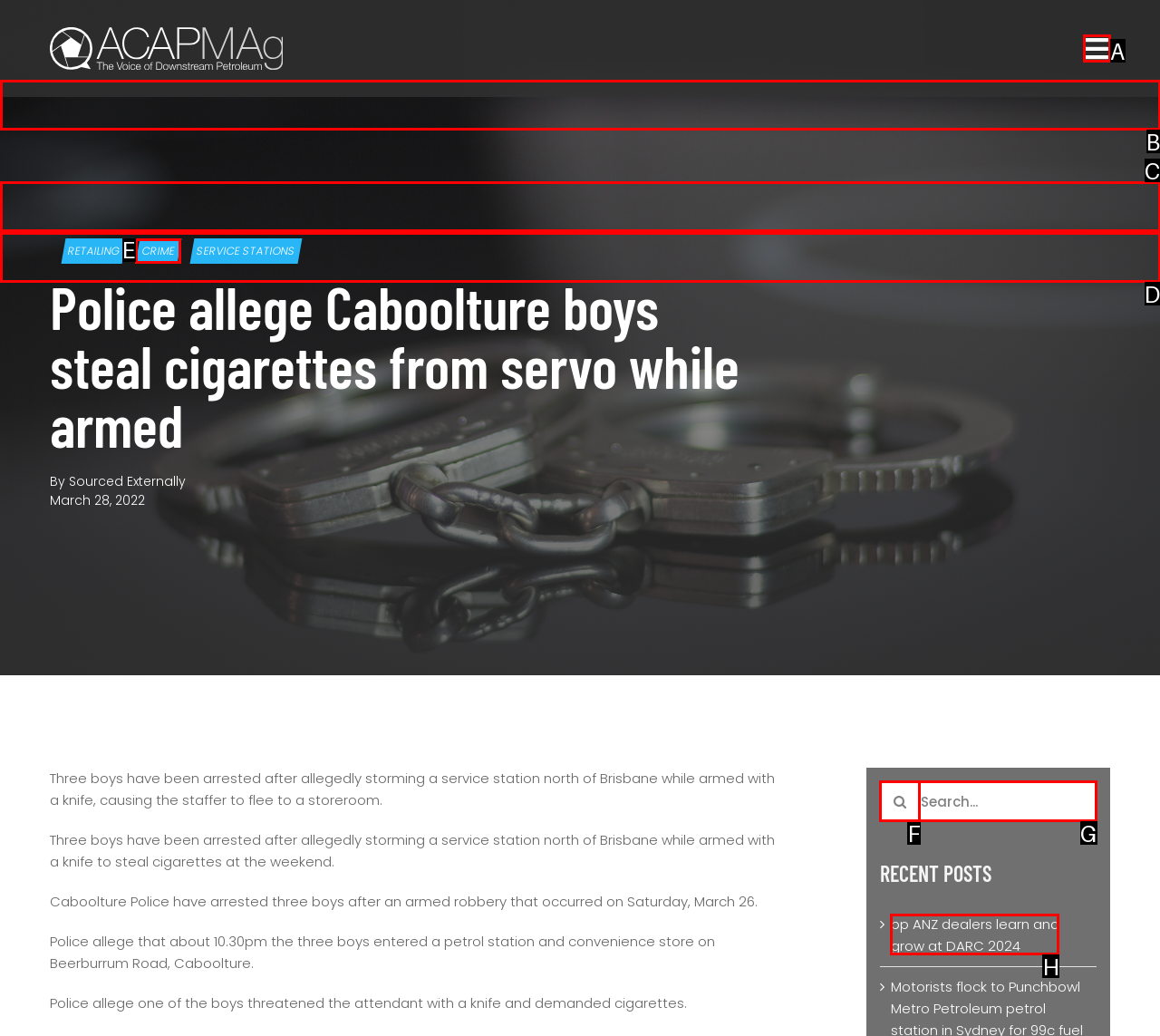Select the HTML element that corresponds to the description: SUBSCRIBE. Answer with the letter of the matching option directly from the choices given.

C